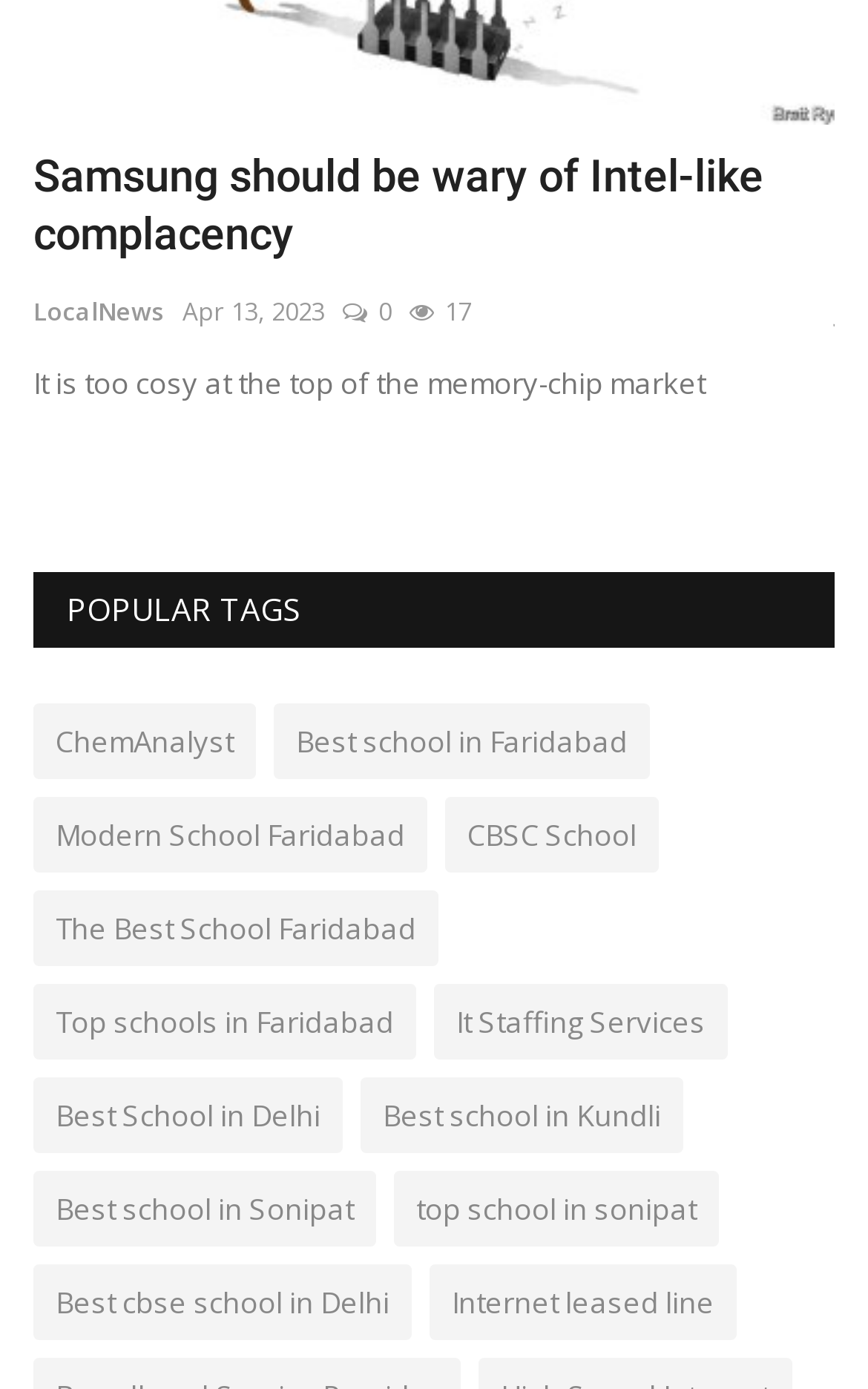Please identify the bounding box coordinates of the area I need to click to accomplish the following instruction: "Click on the 'ChemAnalyst' link".

[0.038, 0.506, 0.295, 0.56]